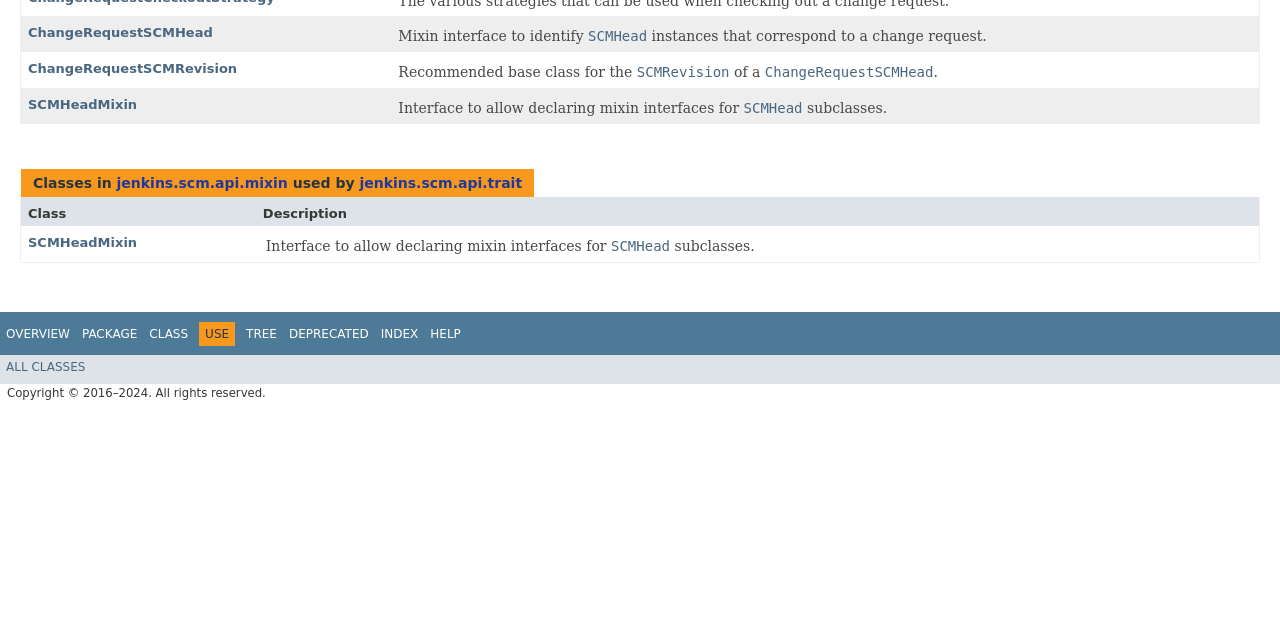Identify the bounding box coordinates for the UI element mentioned here: "Log In". Provide the coordinates as four float values between 0 and 1, i.e., [left, top, right, bottom].

None